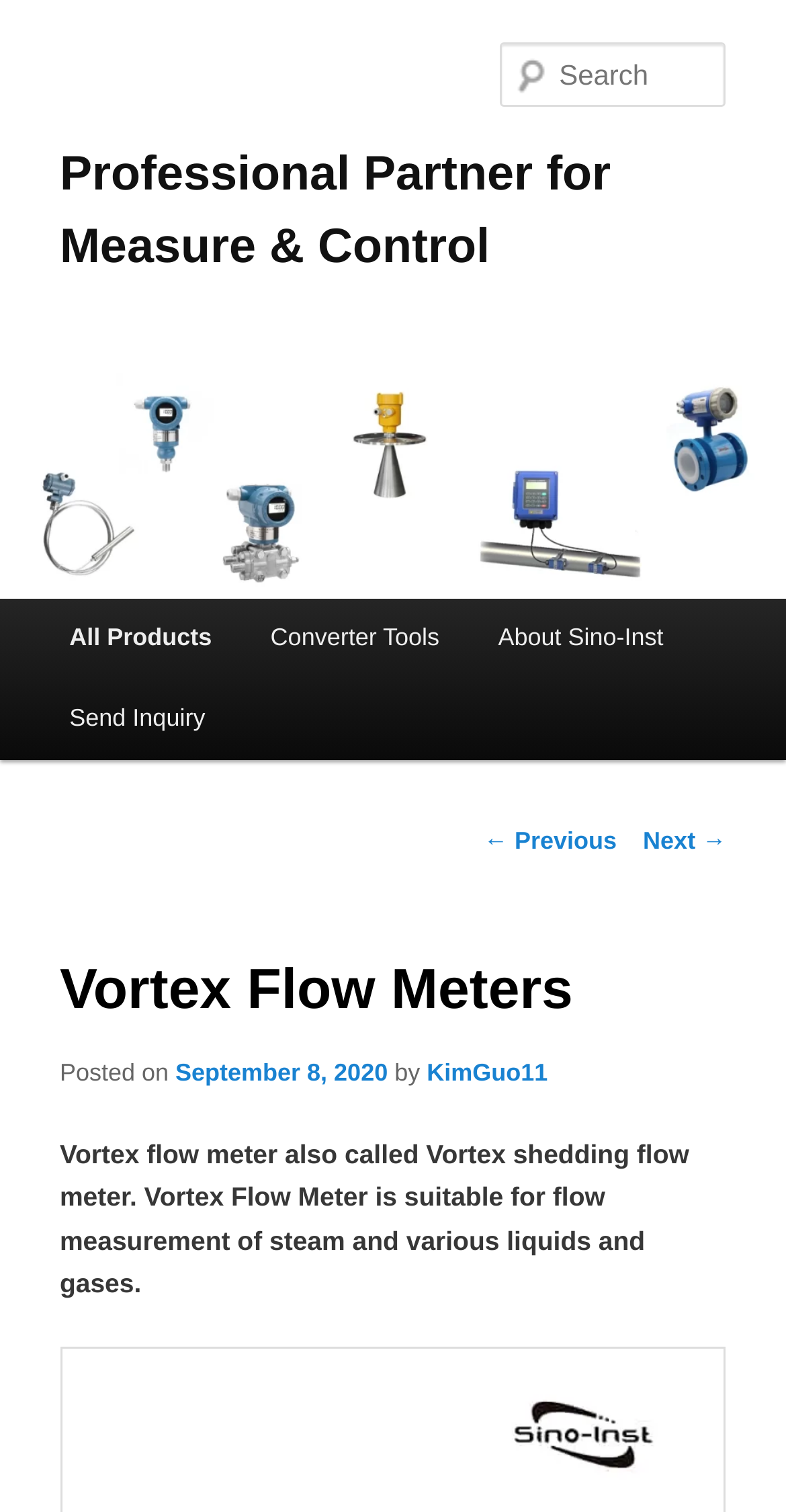Find the bounding box coordinates for the HTML element described in this sentence: "September 8, 2020". Provide the coordinates as four float numbers between 0 and 1, in the format [left, top, right, bottom].

[0.223, 0.7, 0.493, 0.719]